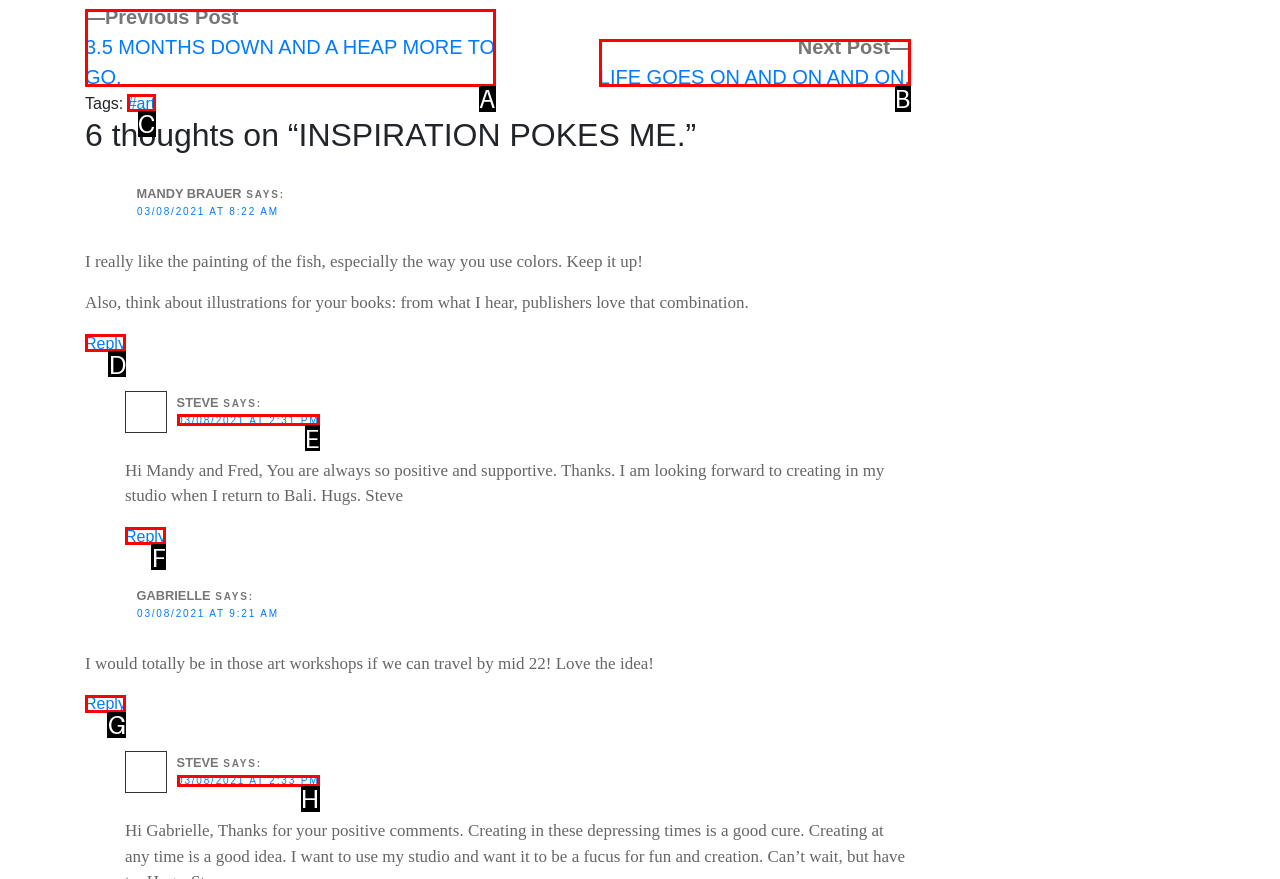Identify the letter of the correct UI element to fulfill the task: Click on the 'Next post' link from the given options in the screenshot.

B